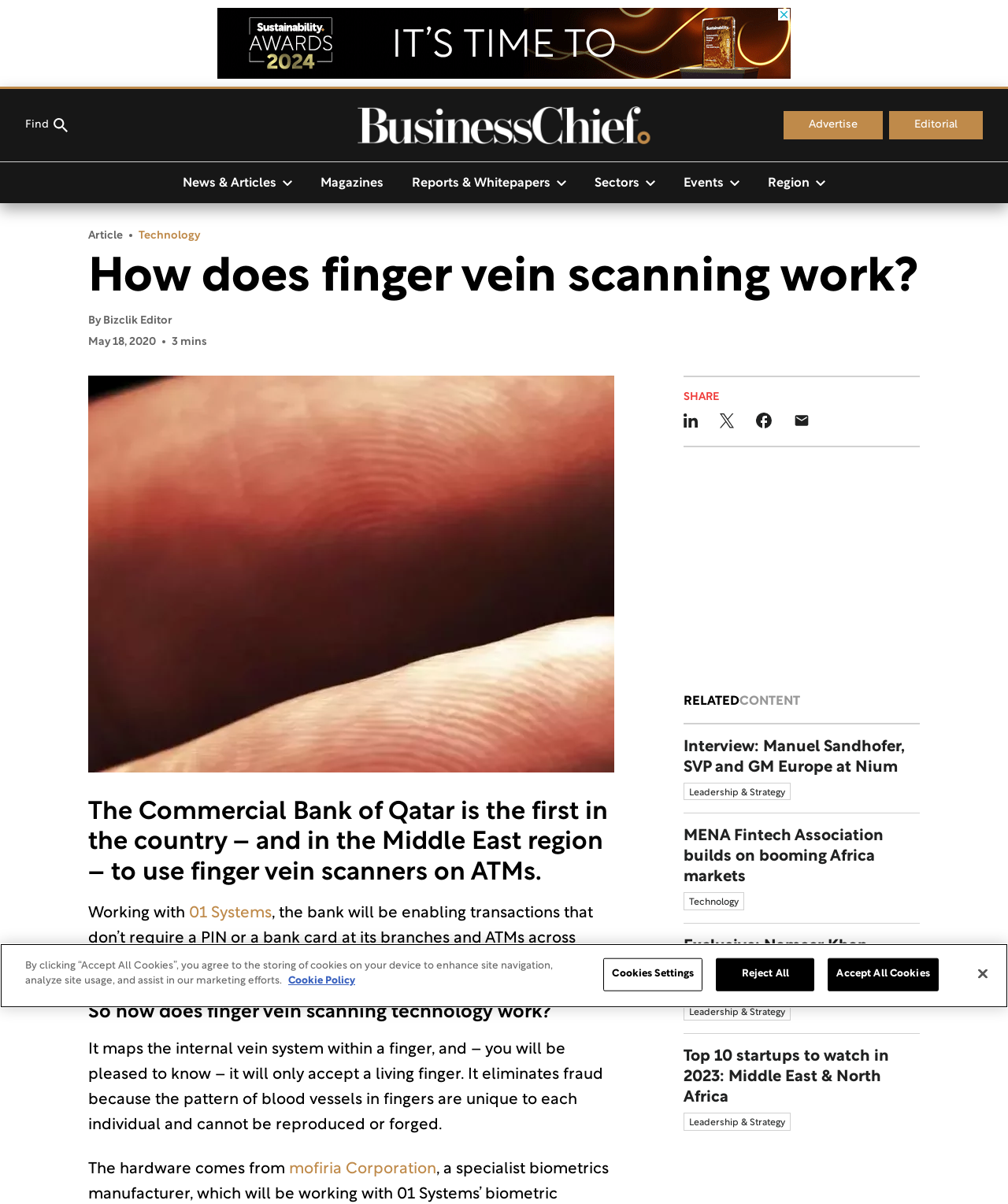What is the name of the bank mentioned in the article?
Refer to the screenshot and answer in one word or phrase.

The Commercial Bank of Qatar